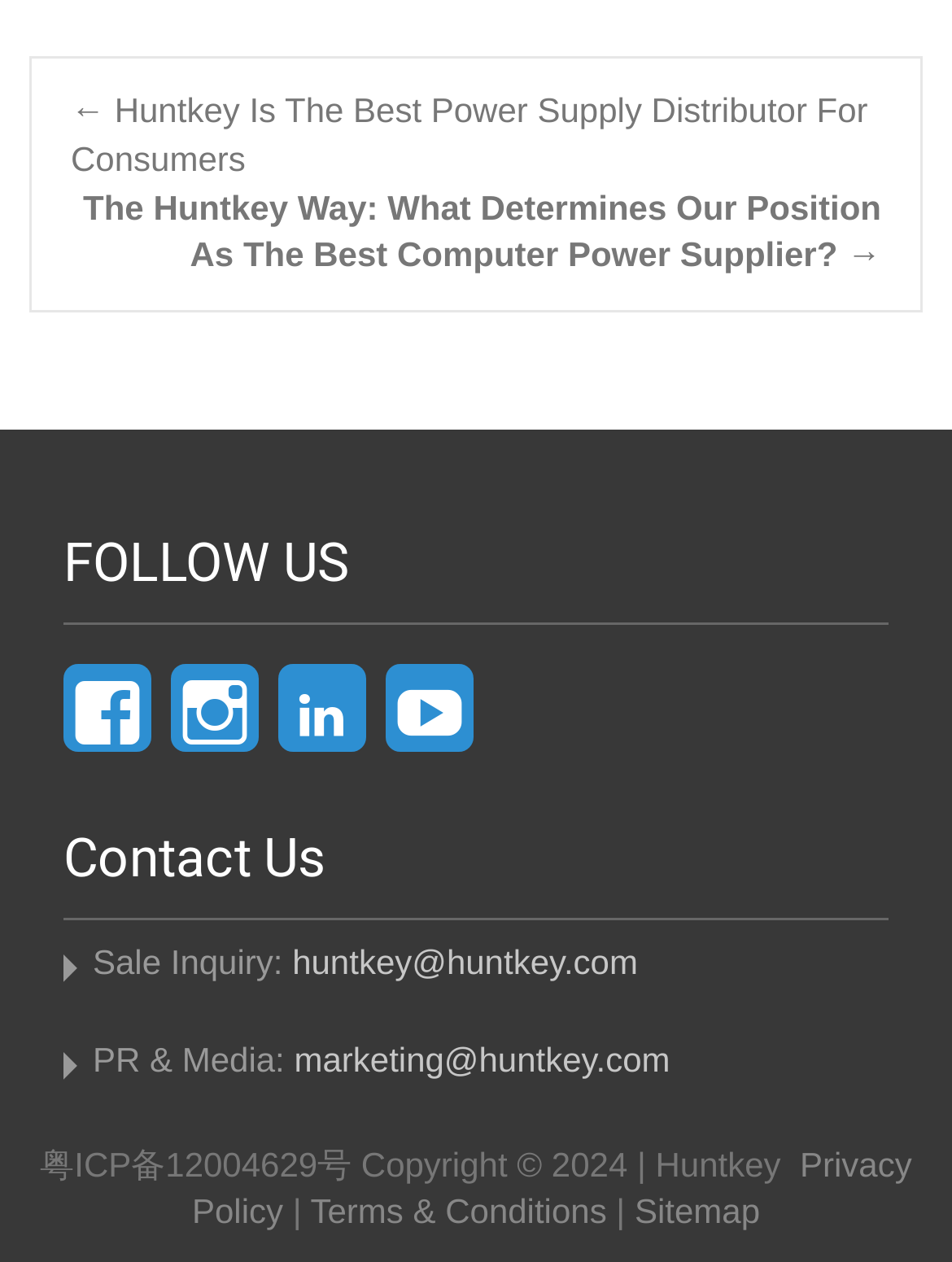Provide your answer to the question using just one word or phrase: What is the name of the company?

Huntkey